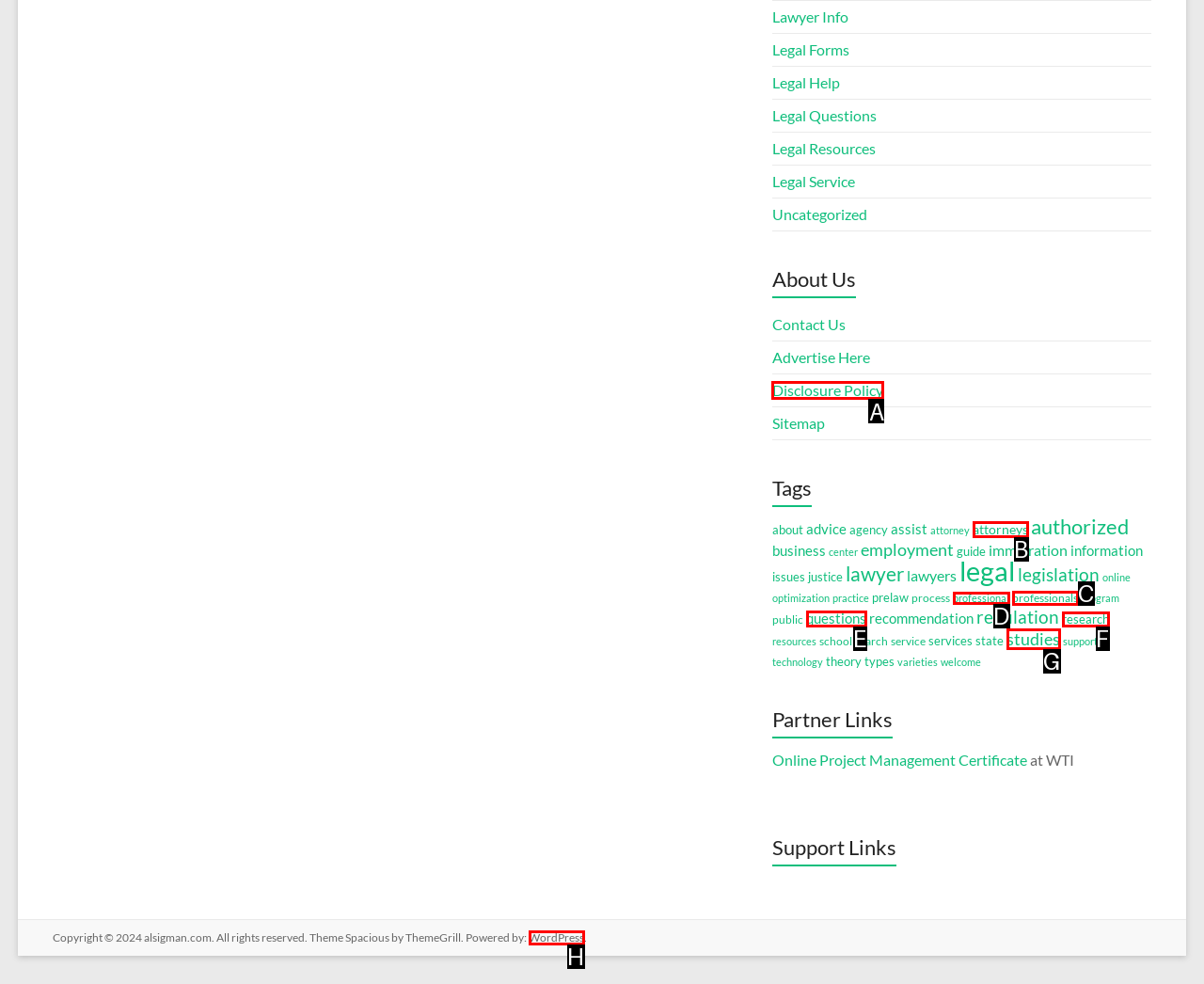Tell me which one HTML element I should click to complete the following task: Read 'Disclosure Policy' Answer with the option's letter from the given choices directly.

A